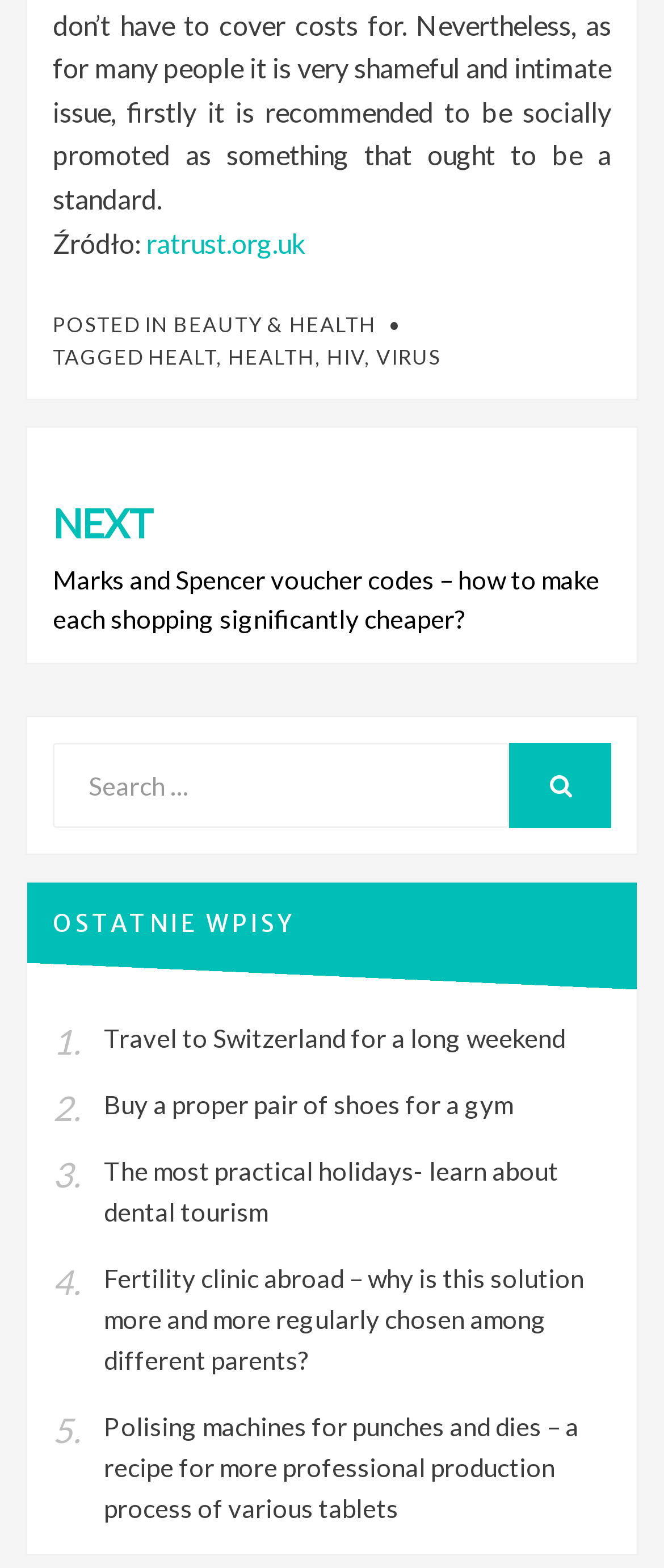Please provide the bounding box coordinates for the element that needs to be clicked to perform the following instruction: "Explore fertility clinic abroad". The coordinates should be given as four float numbers between 0 and 1, i.e., [left, top, right, bottom].

[0.156, 0.805, 0.879, 0.876]